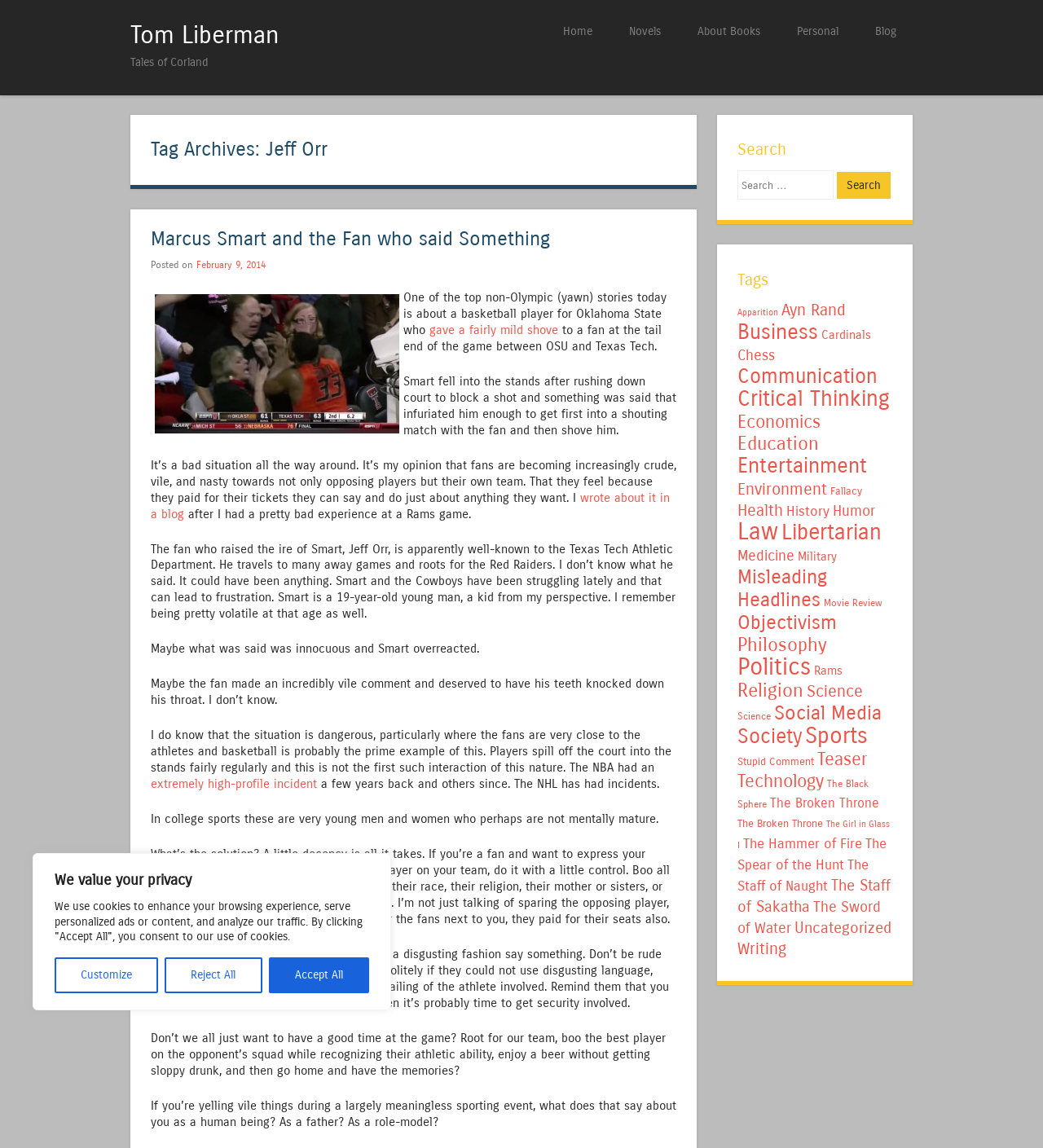Select the bounding box coordinates of the element I need to click to carry out the following instruction: "Go to the Home page".

[0.524, 0.018, 0.584, 0.037]